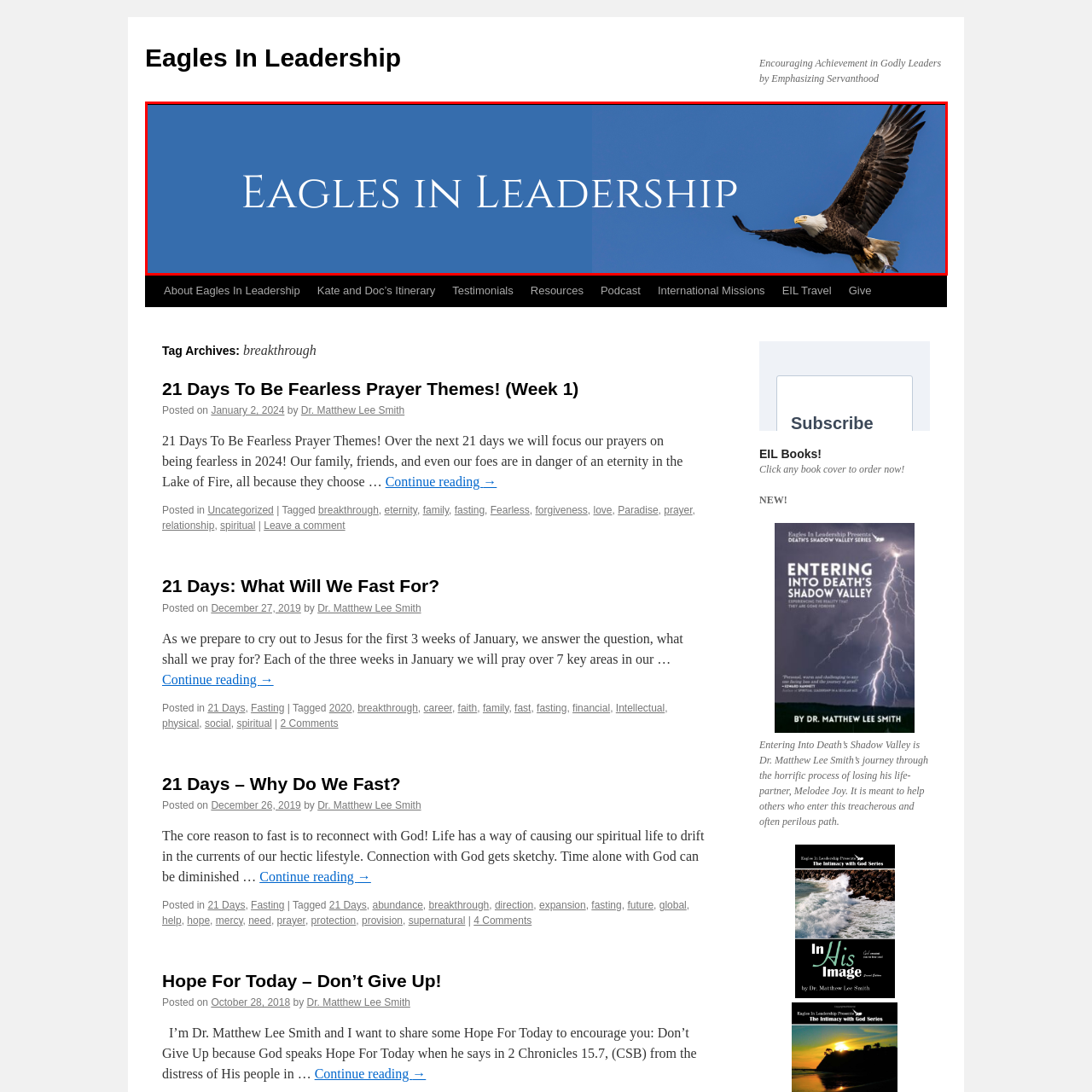What does the eagle in flight symbolize?
Observe the image enclosed by the red boundary and respond with a one-word or short-phrase answer.

strength, vision, and leadership